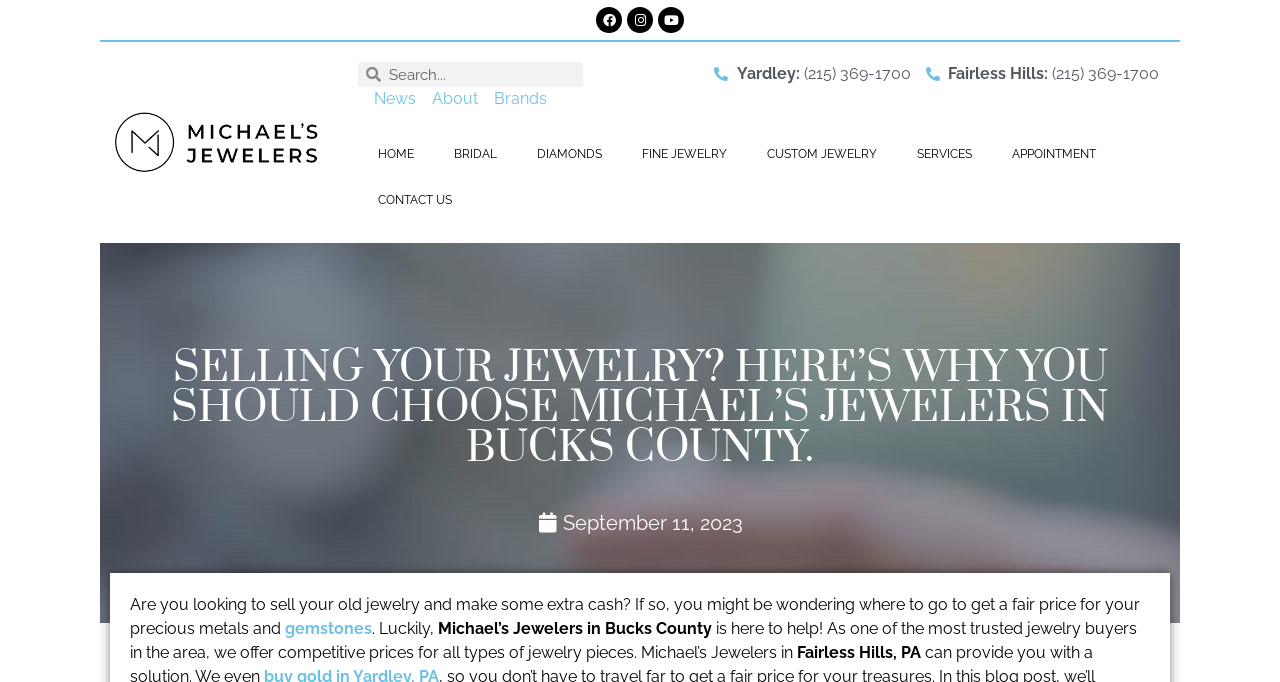Locate the coordinates of the bounding box for the clickable region that fulfills this instruction: "Visit Facebook page".

[0.466, 0.01, 0.486, 0.048]